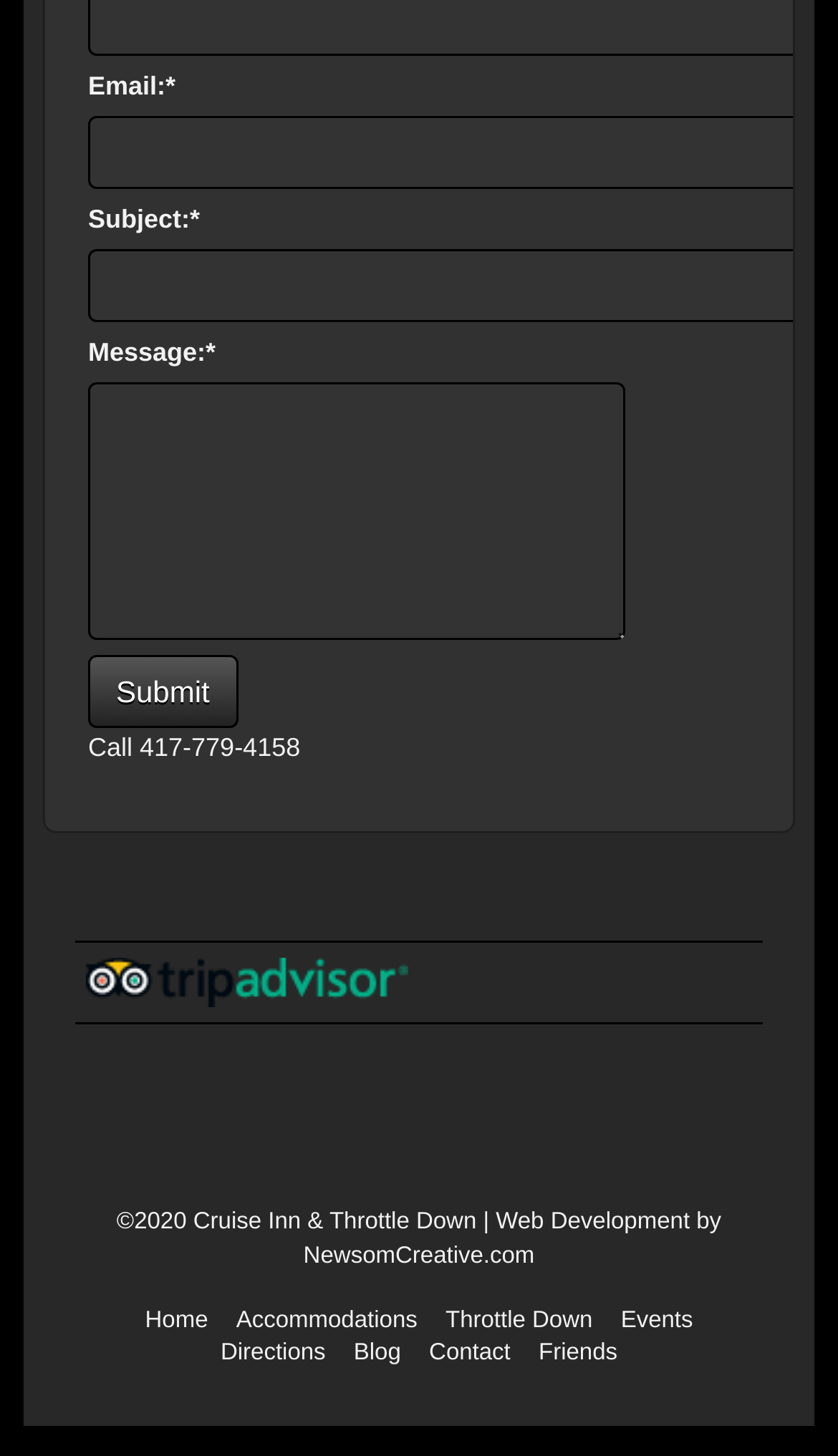Please give a concise answer to this question using a single word or phrase: 
What is the purpose of the form?

To send a message